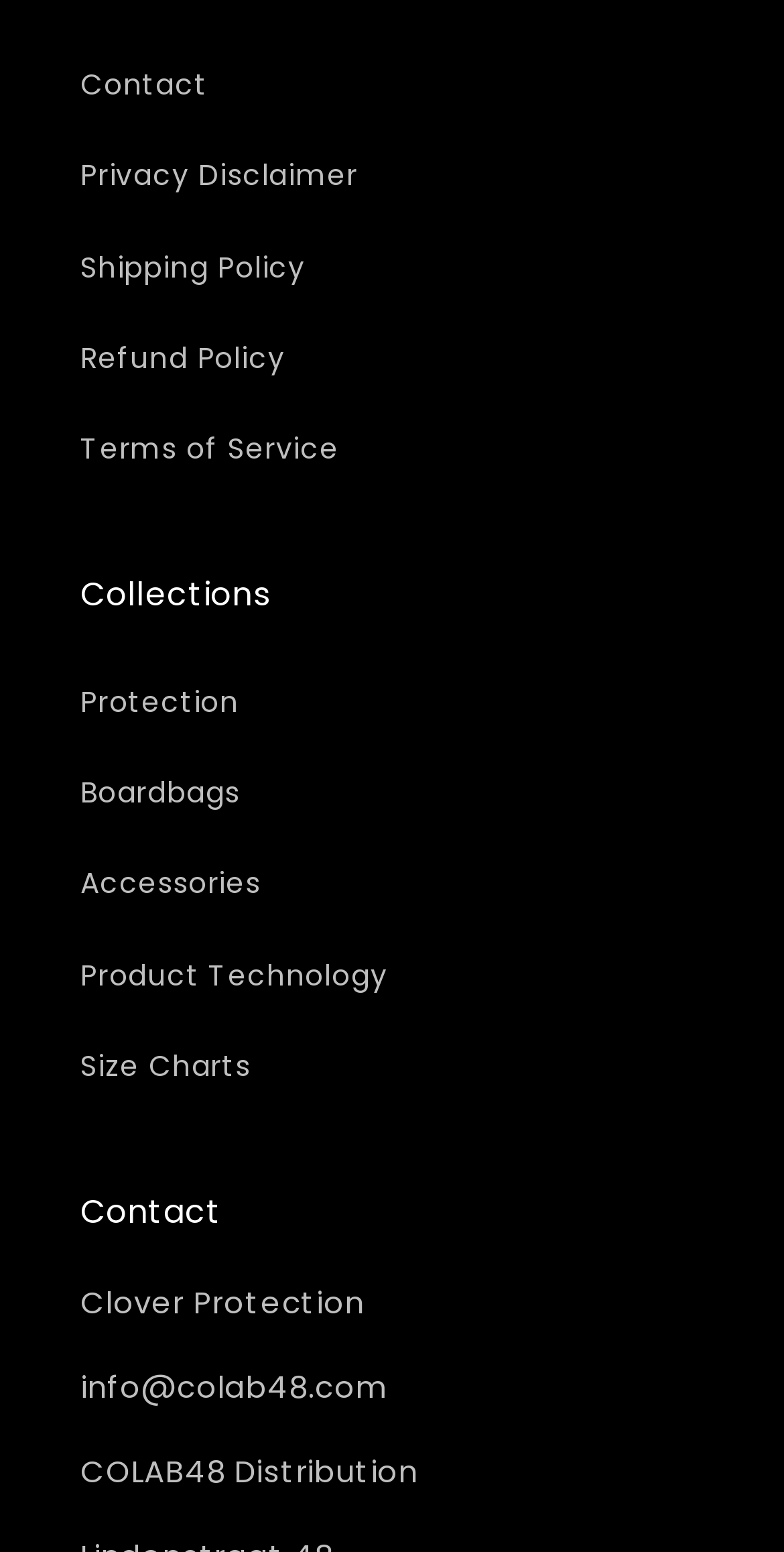Locate the bounding box coordinates of the clickable region to complete the following instruction: "view Collections."

[0.103, 0.371, 0.897, 0.398]